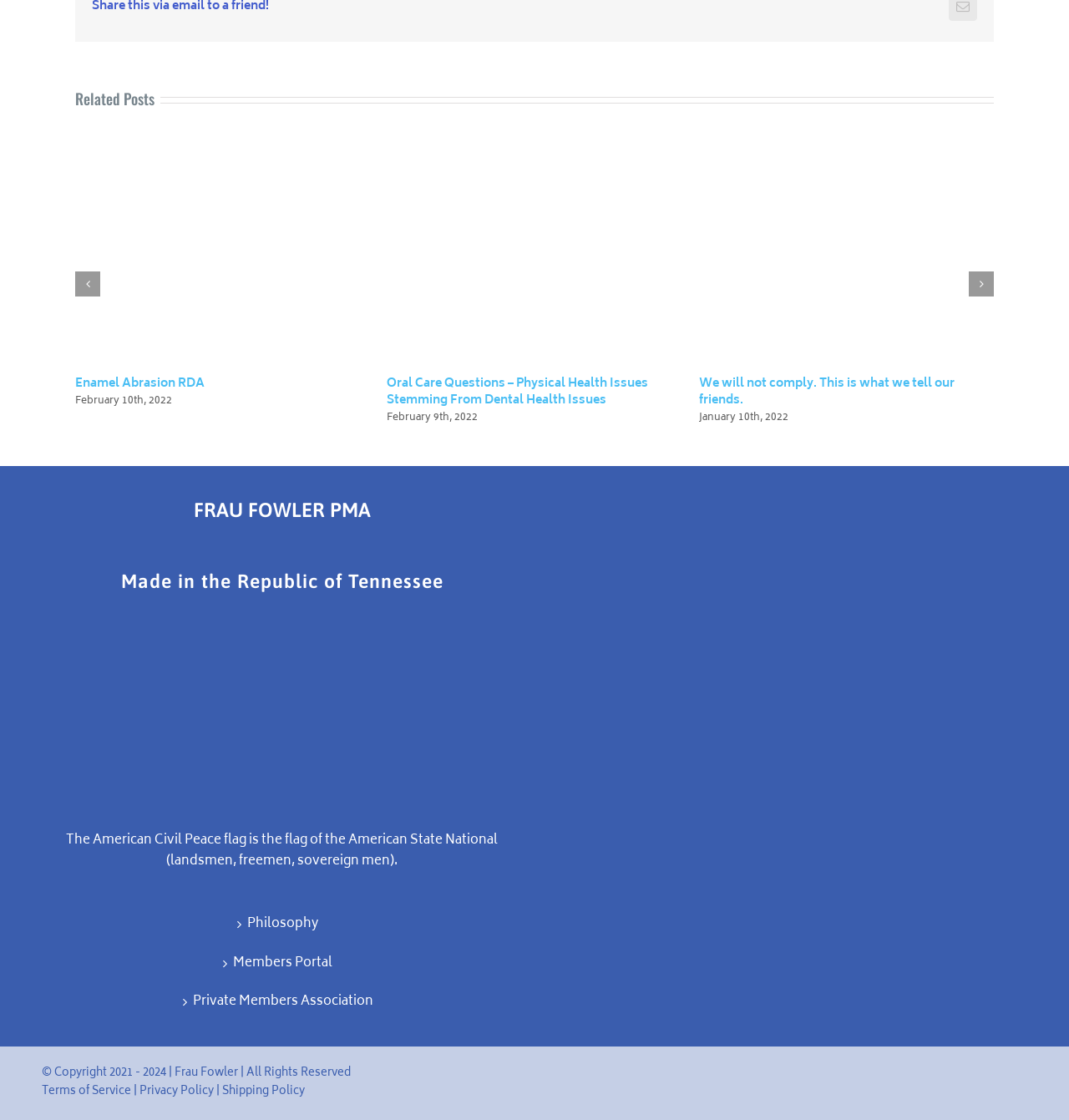Please determine the bounding box of the UI element that matches this description: Privacy Policy. The coordinates should be given as (top-left x, top-left y, bottom-right x, bottom-right y), with all values between 0 and 1.

None